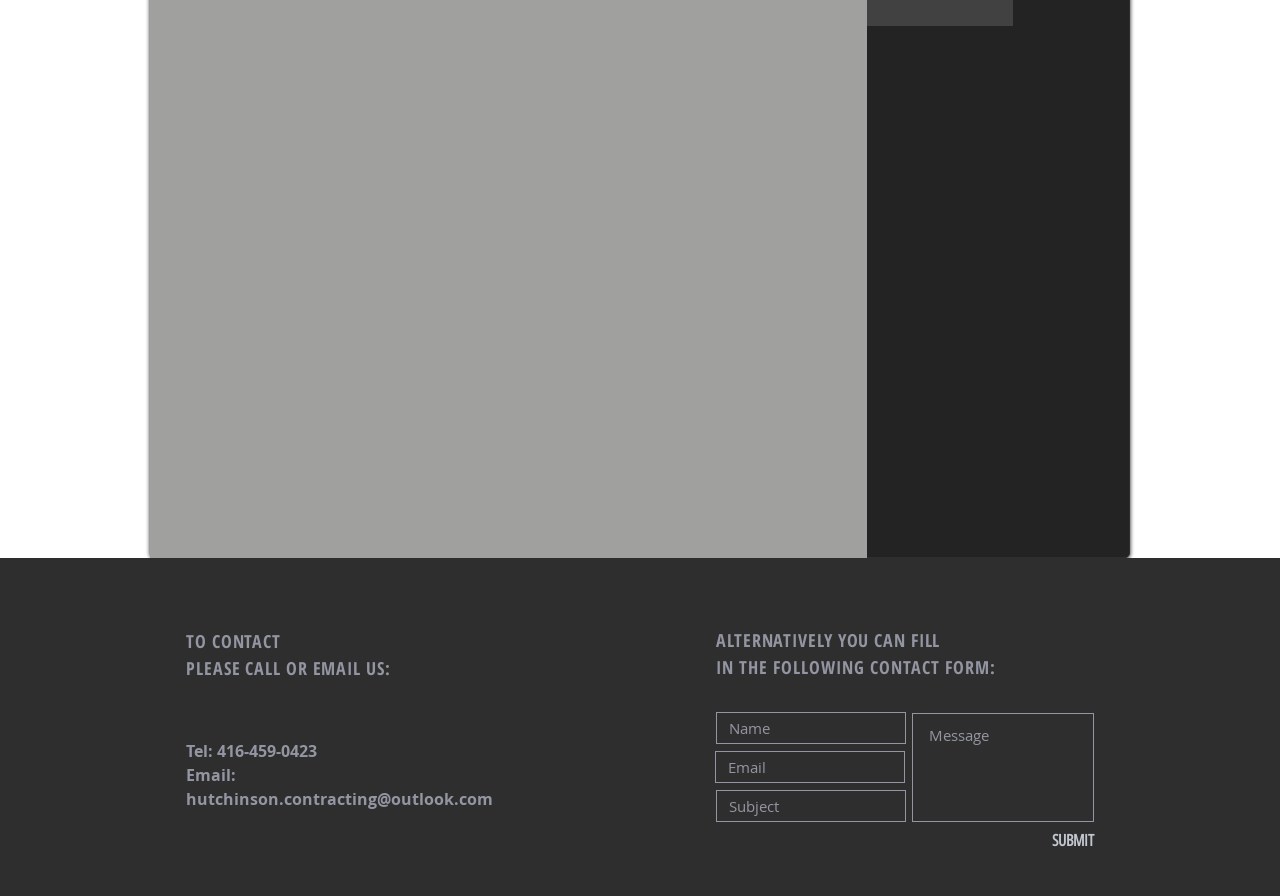Locate the bounding box coordinates of the clickable region to complete the following instruction: "Click the SUBMIT button."

[0.751, 0.922, 0.855, 0.955]